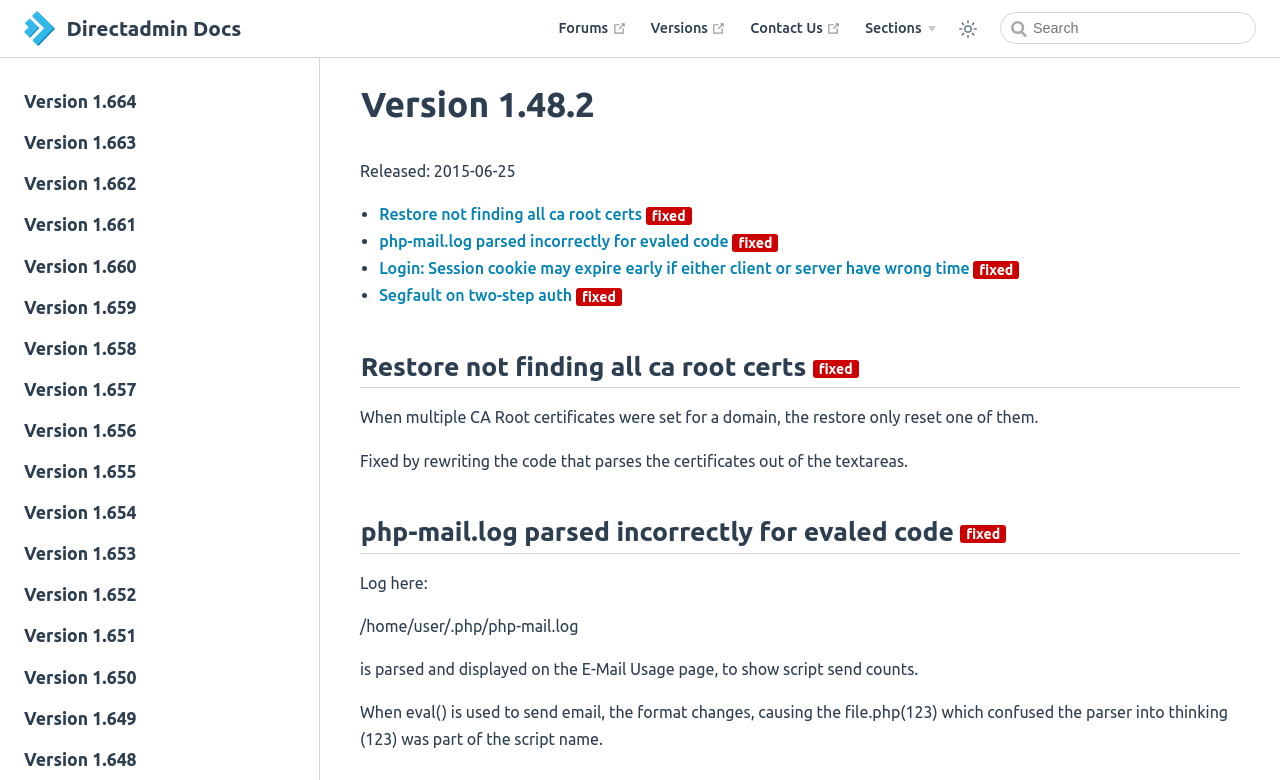Please provide a brief answer to the following inquiry using a single word or phrase:
How many list markers are there in the 'Released' section?

4